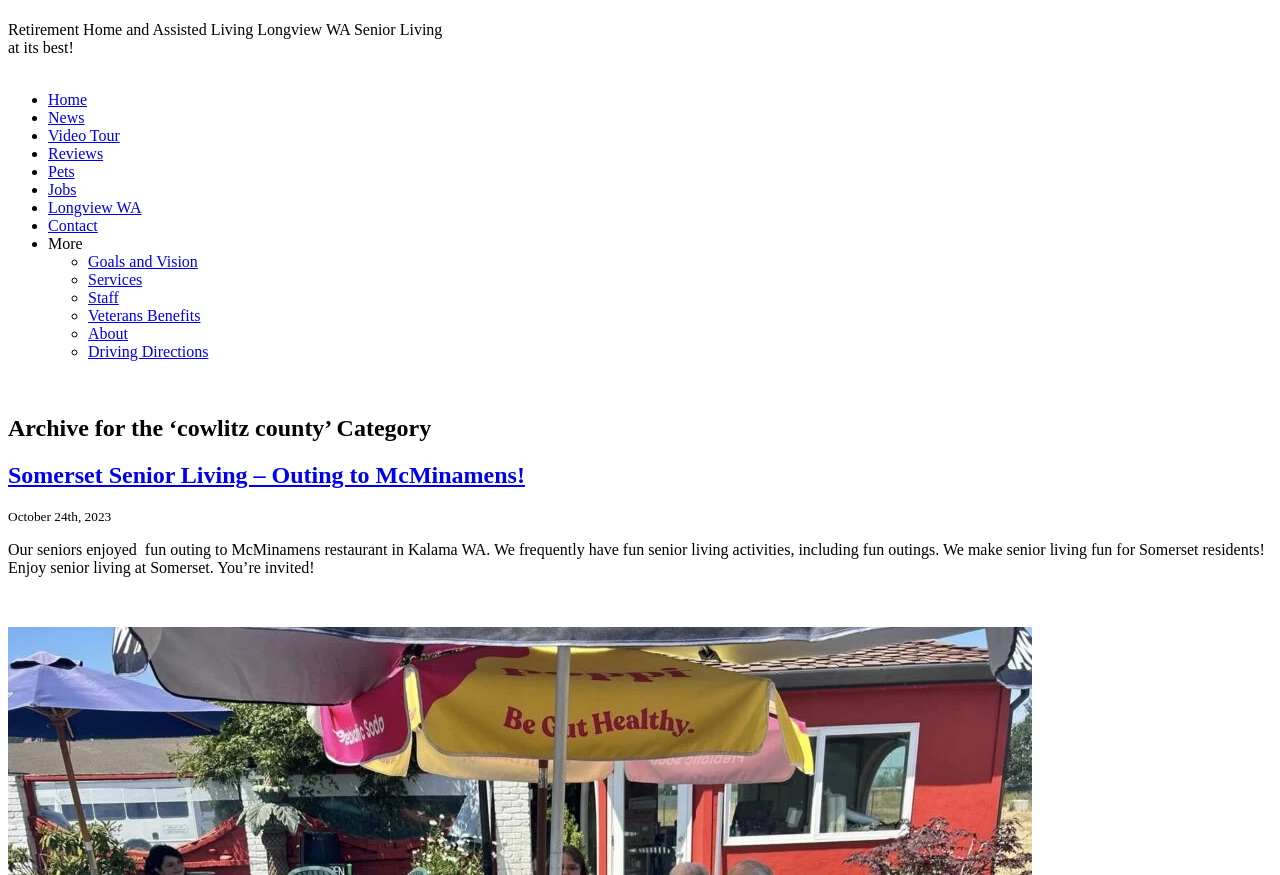What is the location of Somerset?
Could you answer the question in a detailed manner, providing as much information as possible?

The link element 'Longview WA' is present in the navigation section, suggesting that Somerset is located in Longview, Washington.